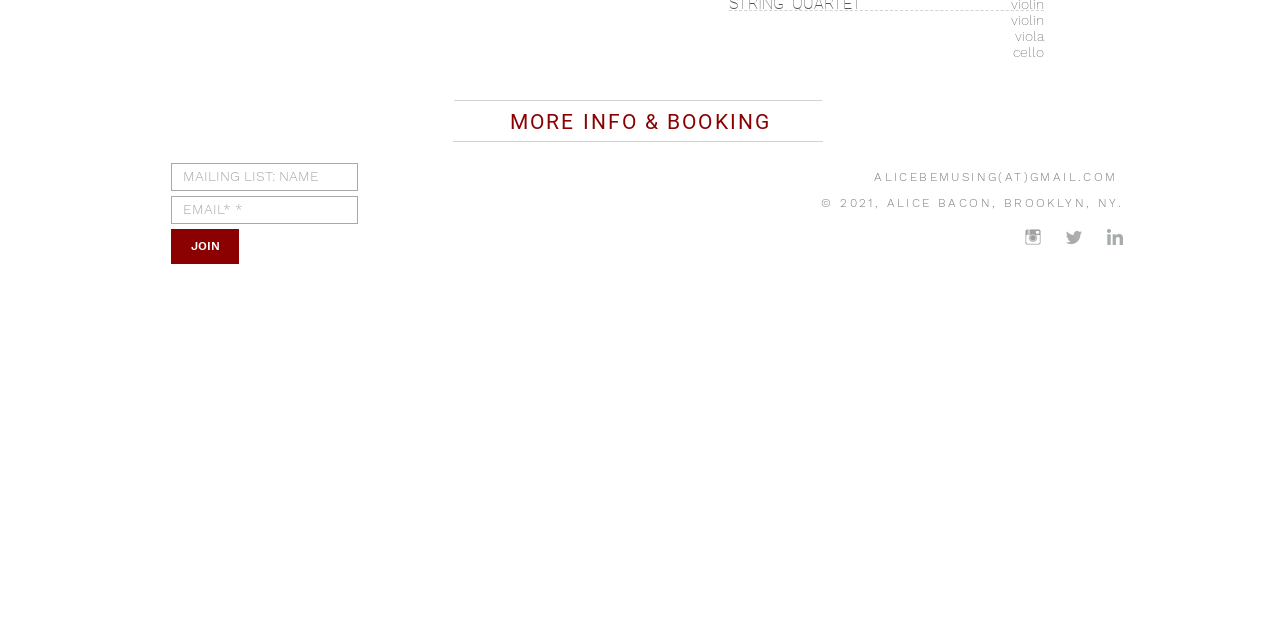Determine the bounding box for the described HTML element: "aria-label="EMAIL* *" name="email" placeholder="EMAIL* *"". Ensure the coordinates are four float numbers between 0 and 1 in the format [left, top, right, bottom].

[0.134, 0.306, 0.28, 0.349]